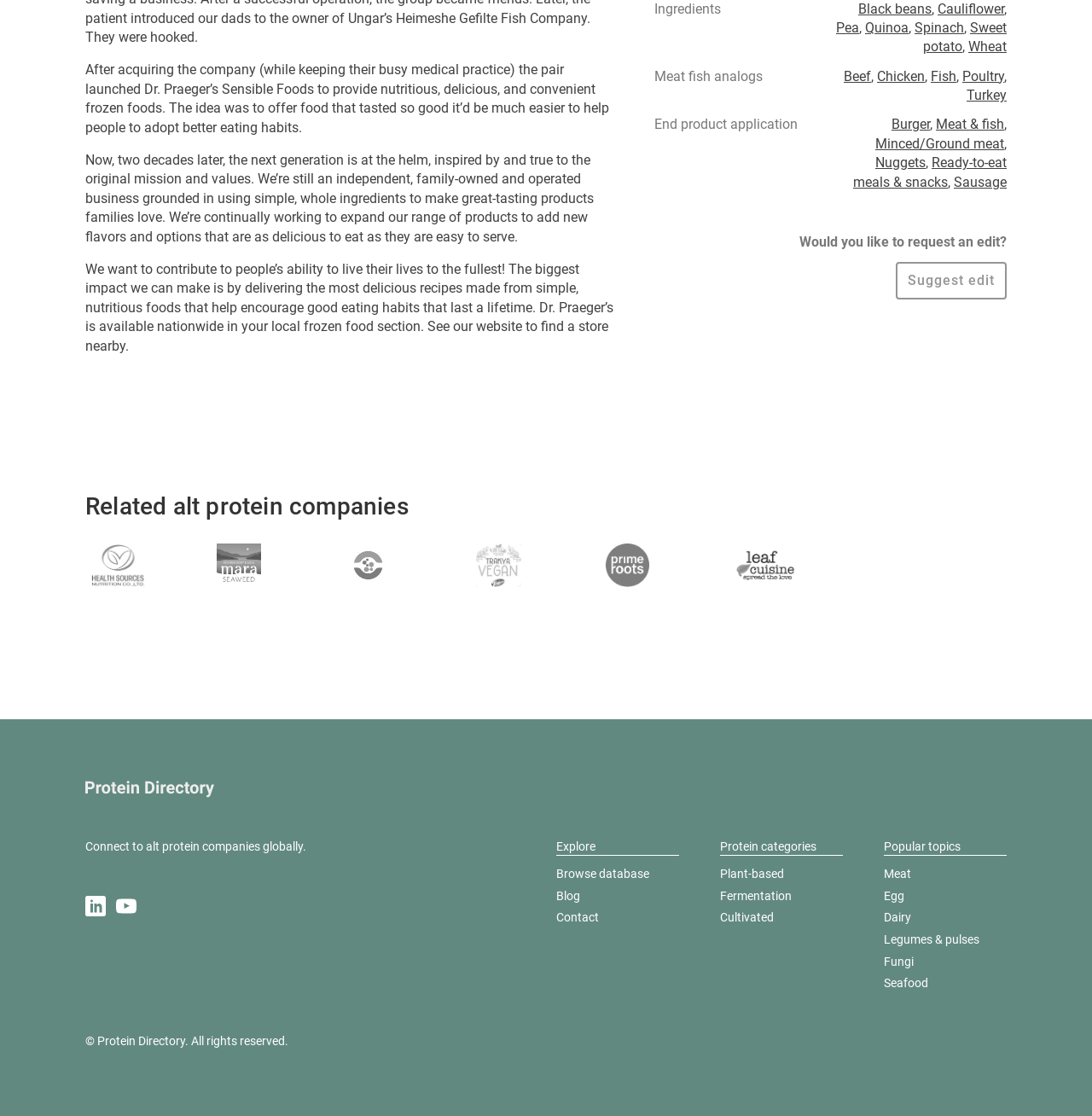Determine the bounding box for the UI element described here: "Visit our YouTube channel".

[0.106, 0.803, 0.125, 0.821]